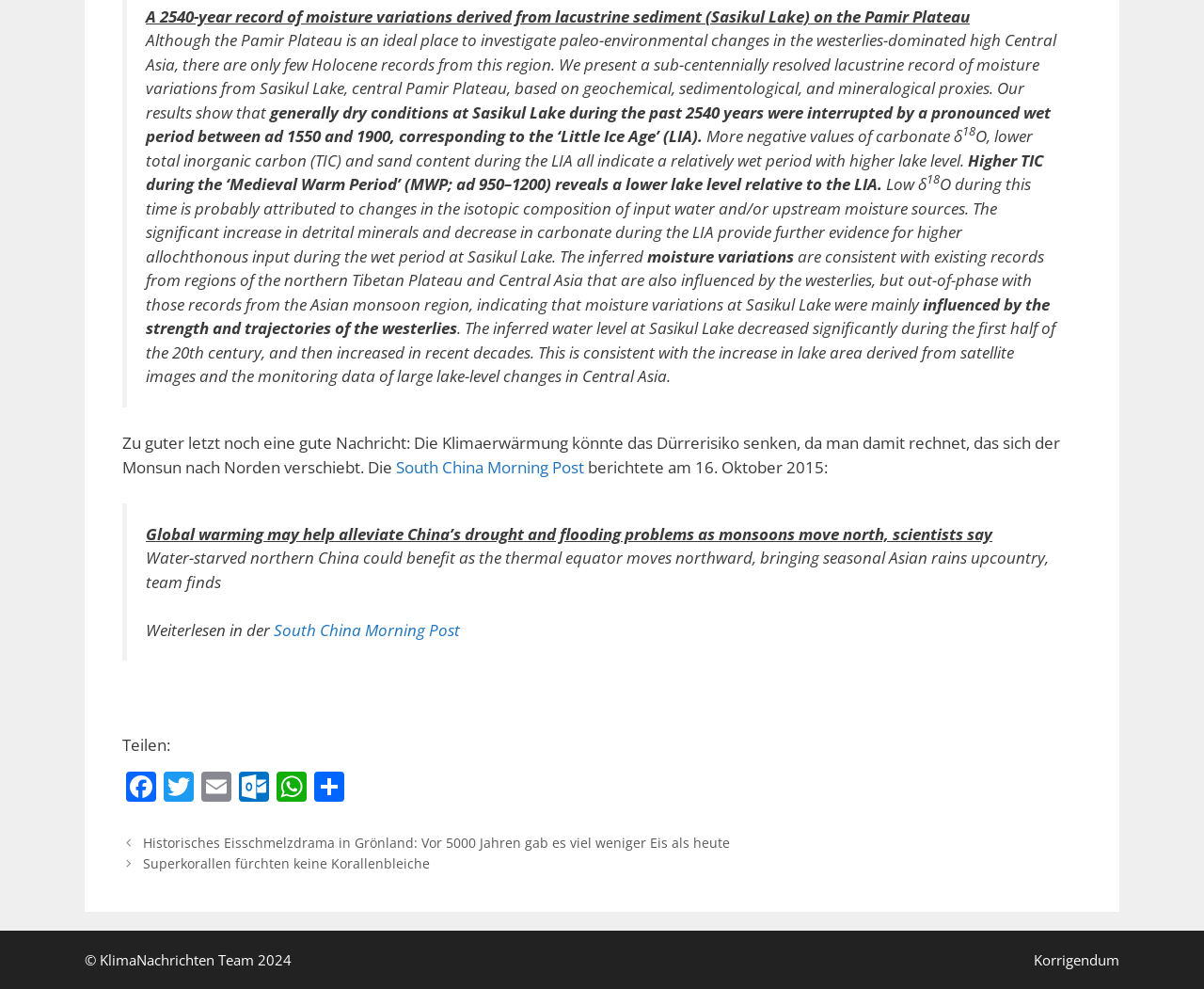Please determine the bounding box coordinates for the element that should be clicked to follow these instructions: "Share on Facebook".

[0.102, 0.78, 0.133, 0.815]